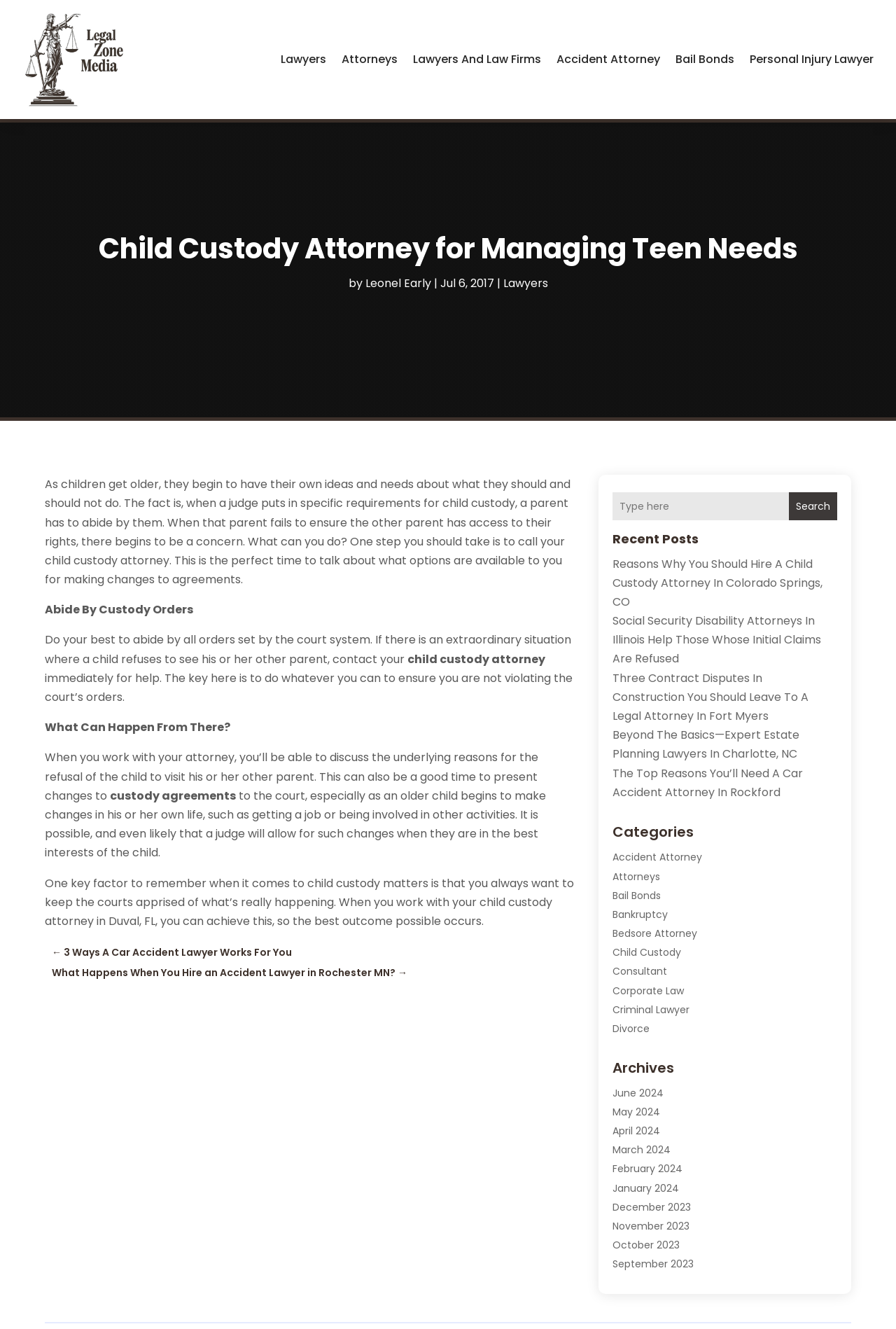Describe all visible elements and their arrangement on the webpage.

This webpage is about child custody attorneys and managing teen needs. At the top, there is a logo and a link to "Legal Zone Media" on the left, followed by a row of links to various legal services, including "Lawyers", "Attorneys", "Lawyers And Law Firms", "Accident Attorney", "Bail Bonds", and "Personal Injury Lawyer". 

Below this, there is a heading that reads "Child Custody Attorney for Managing Teen Needs" and a subheading with the author's name, "Leonel Early", and the date "Jul 6, 2017". 

The main content of the page is a long article that discusses the importance of abiding by custody orders and what to do when a child refuses to see their other parent. The article is divided into sections with headings such as "Abide By Custody Orders", "What Can Happen From There?", and "One key factor to remember when it comes to child custody matters". 

On the right side of the page, there is a search bar and a section titled "Recent Posts" with links to several articles related to legal services. Below this, there are sections titled "Categories" and "Archives", which contain links to various legal topics and monthly archives of articles, respectively.